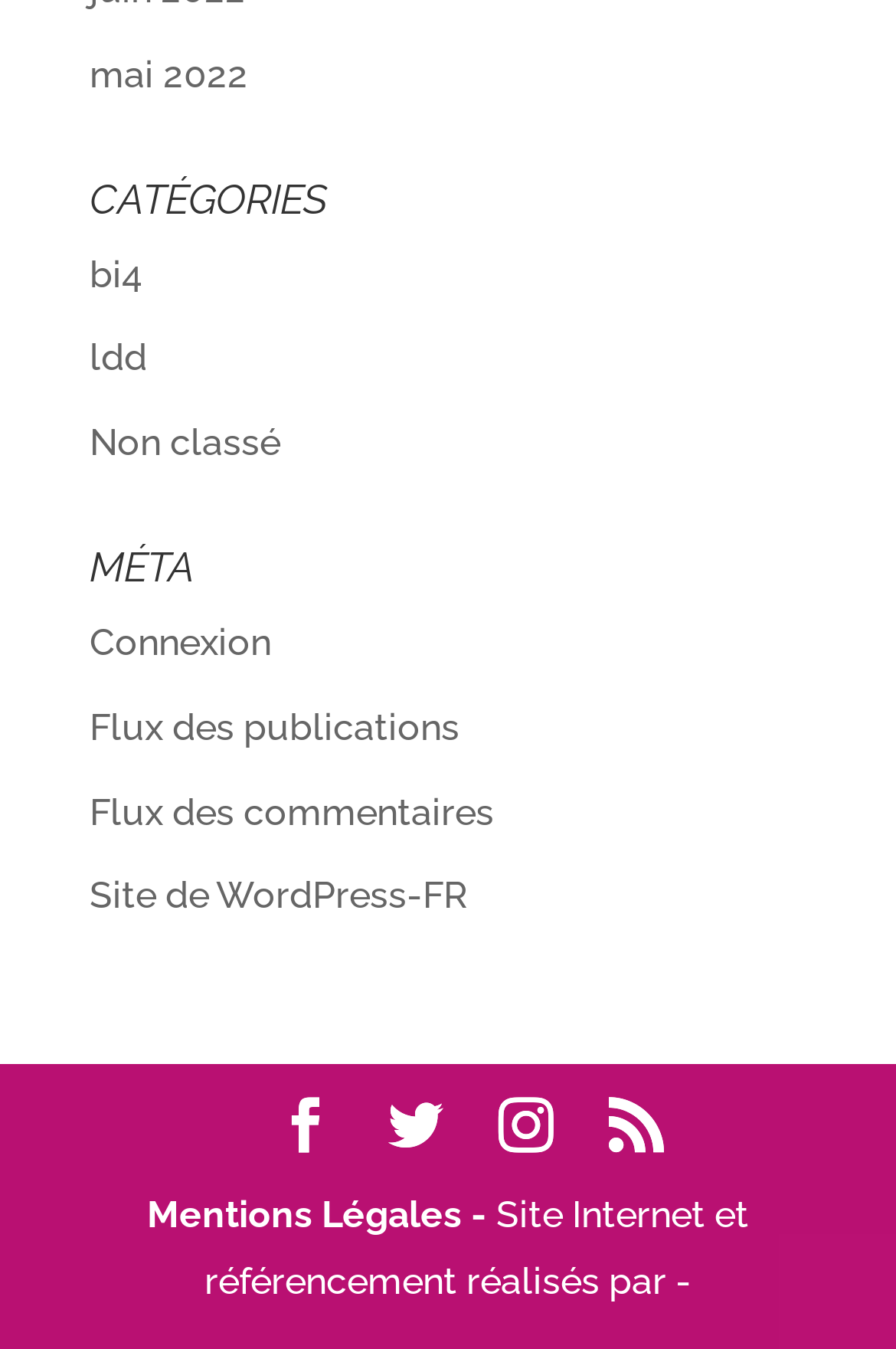Identify the bounding box coordinates of the specific part of the webpage to click to complete this instruction: "Click on Connexion".

[0.1, 0.46, 0.303, 0.492]